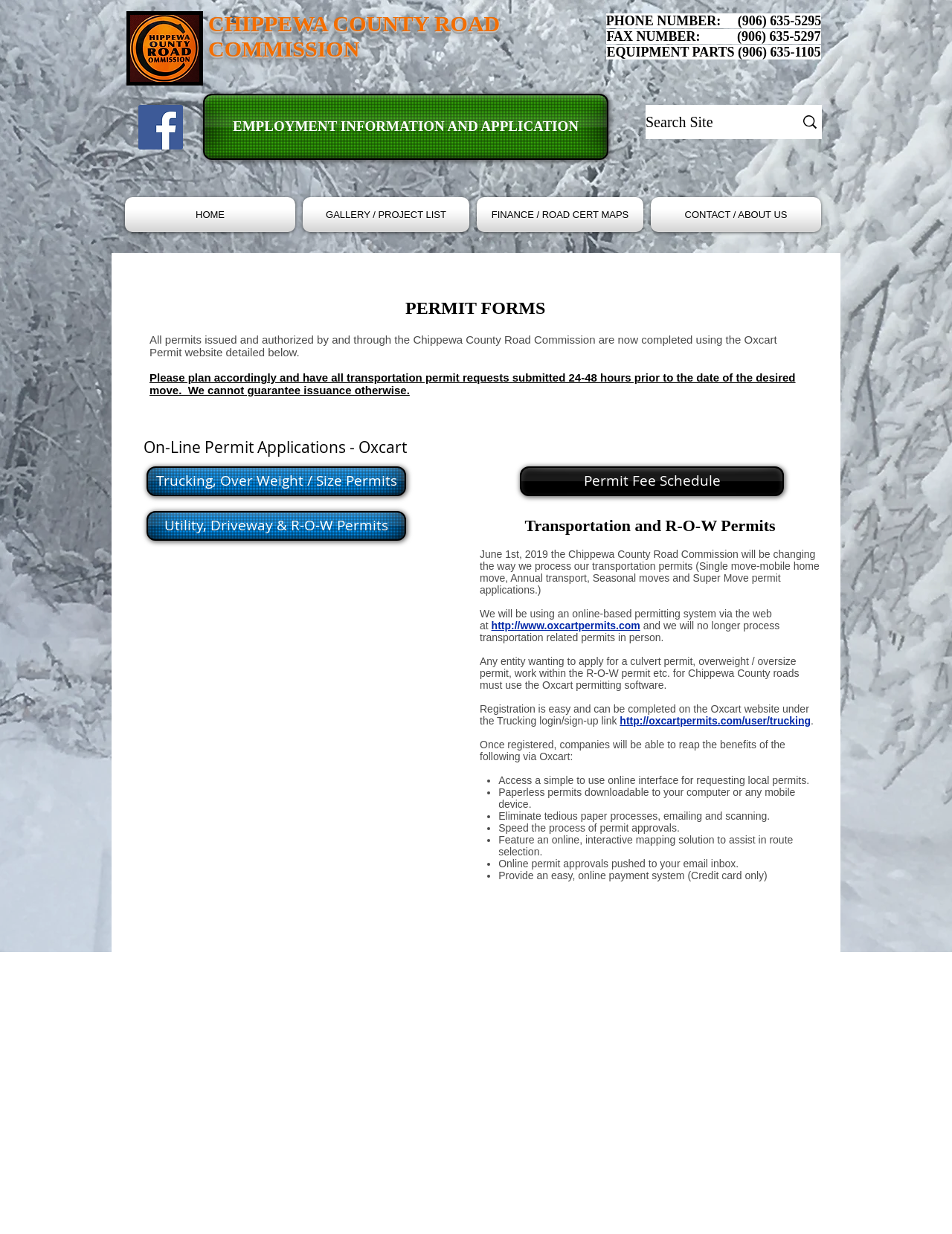Show me the bounding box coordinates of the clickable region to achieve the task as per the instruction: "View permit fee schedule".

[0.546, 0.378, 0.823, 0.402]